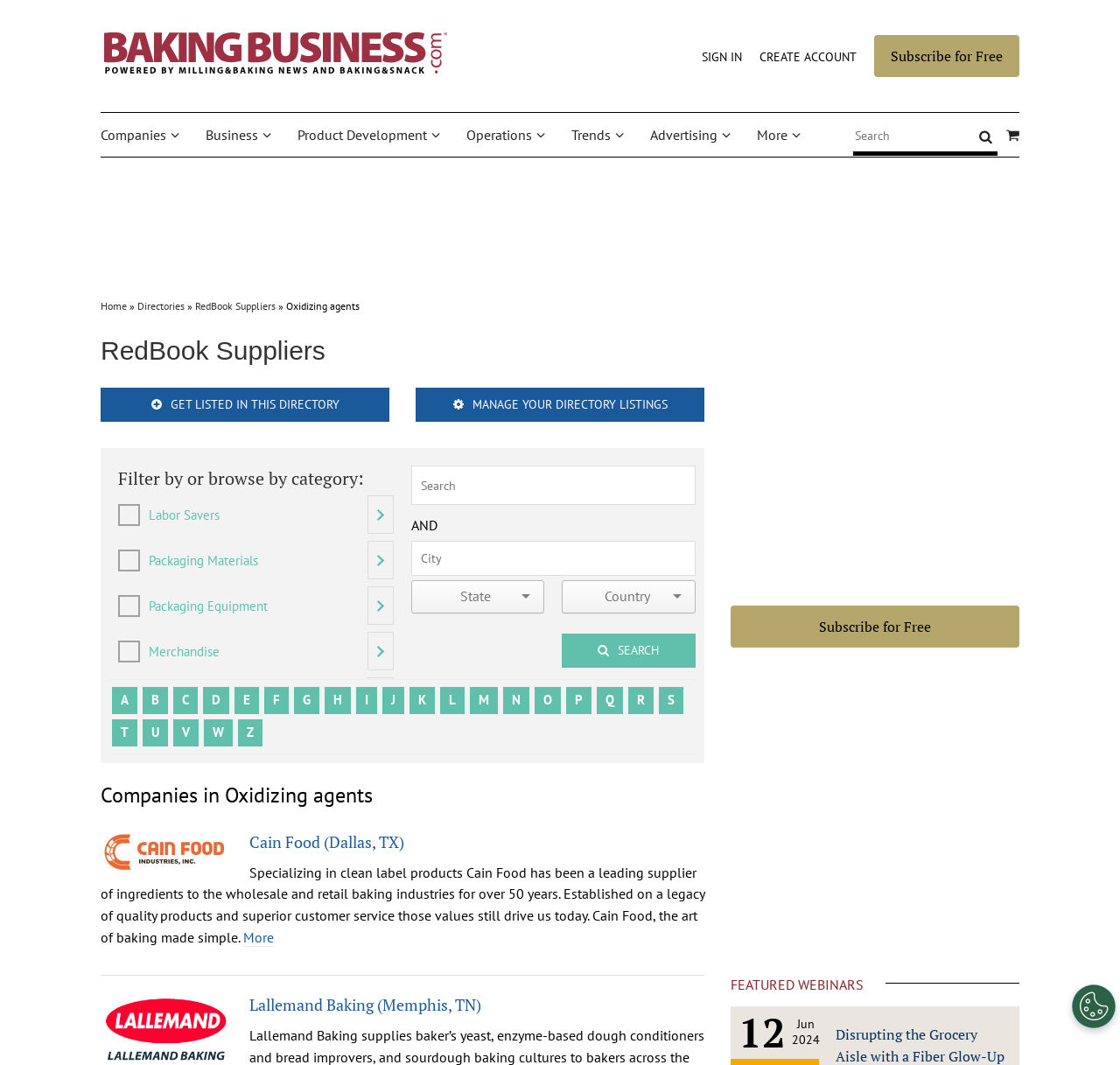Craft a detailed narrative of the webpage's structure and content.

This webpage is about RedBook Suppliers, a directory for the baking business industry. At the top left, there is a logo image and a link to "Baking Business". Next to it, there are links to "SIGN IN" and "CREATE ACCOUNT". On the top right, there is a link to "Subscribe for Free" and a search box with a search button.

Below the top section, there is a navigation menu with links to "Companies", "Business", "Product Development", "Operations", "Trends", "Advertising", and "More". Each link has an icon next to it.

On the left side, there is a section with links to "Home", "Directories", and "RedBook Suppliers", with a breadcrumb trail indicating the current page is "Oxidizing agents" under "RedBook Suppliers". Below this section, there is a heading "RedBook Suppliers" and two links to "GET LISTED IN THIS DIRECTORY" and "MANAGE YOUR DIRECTORY LISTINGS".

The main content area has a search form with three text boxes to search by keyword, city, state, and country. There is also a button to filter by category. Below the search form, there are links to various categories, including "Labor Savers", "Packaging Materials", "Packaging Equipment", "Merchandise", "Decorate/Finish", "Finish", "Equipment", "Services", and "Ingredients". Each category has a few sub-links.

On the right side, there is an alphabetical list of links from "A" to "V", which appears to be a directory index.

Overall, this webpage provides a directory and search functionality for the baking business industry, with various categories and sub-links to explore.